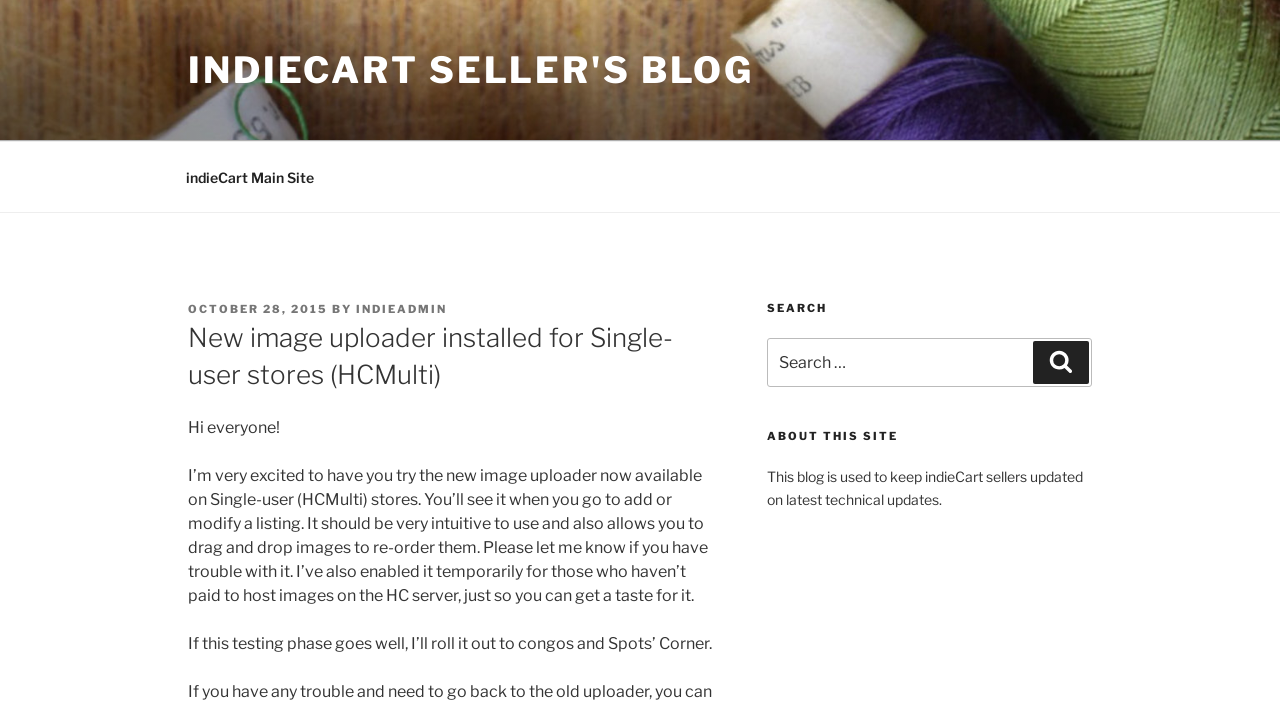What is the new feature available on Single-user stores?
Using the image, respond with a single word or phrase.

New image uploader